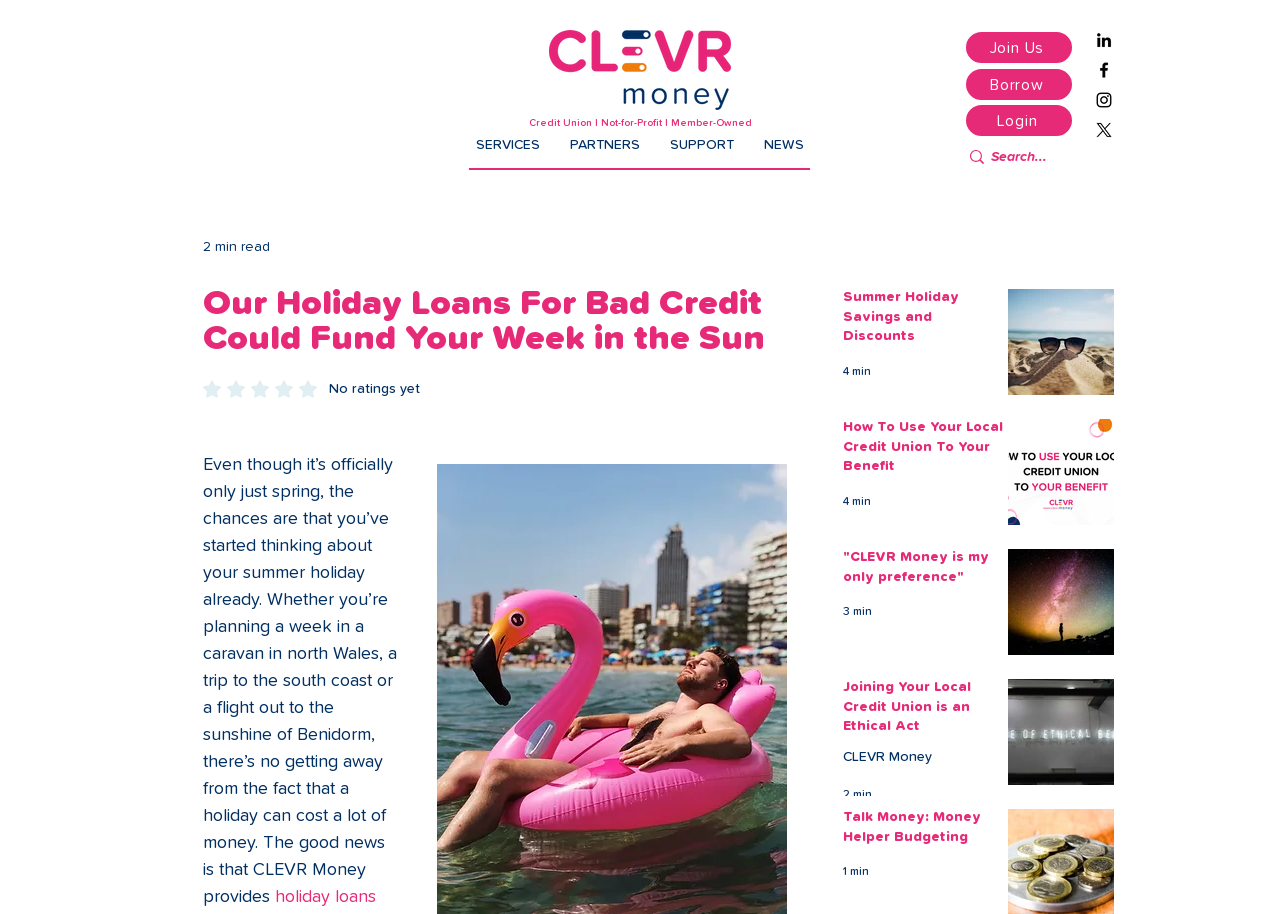Using the description "Join Us", locate and provide the bounding box of the UI element.

[0.753, 0.033, 0.839, 0.071]